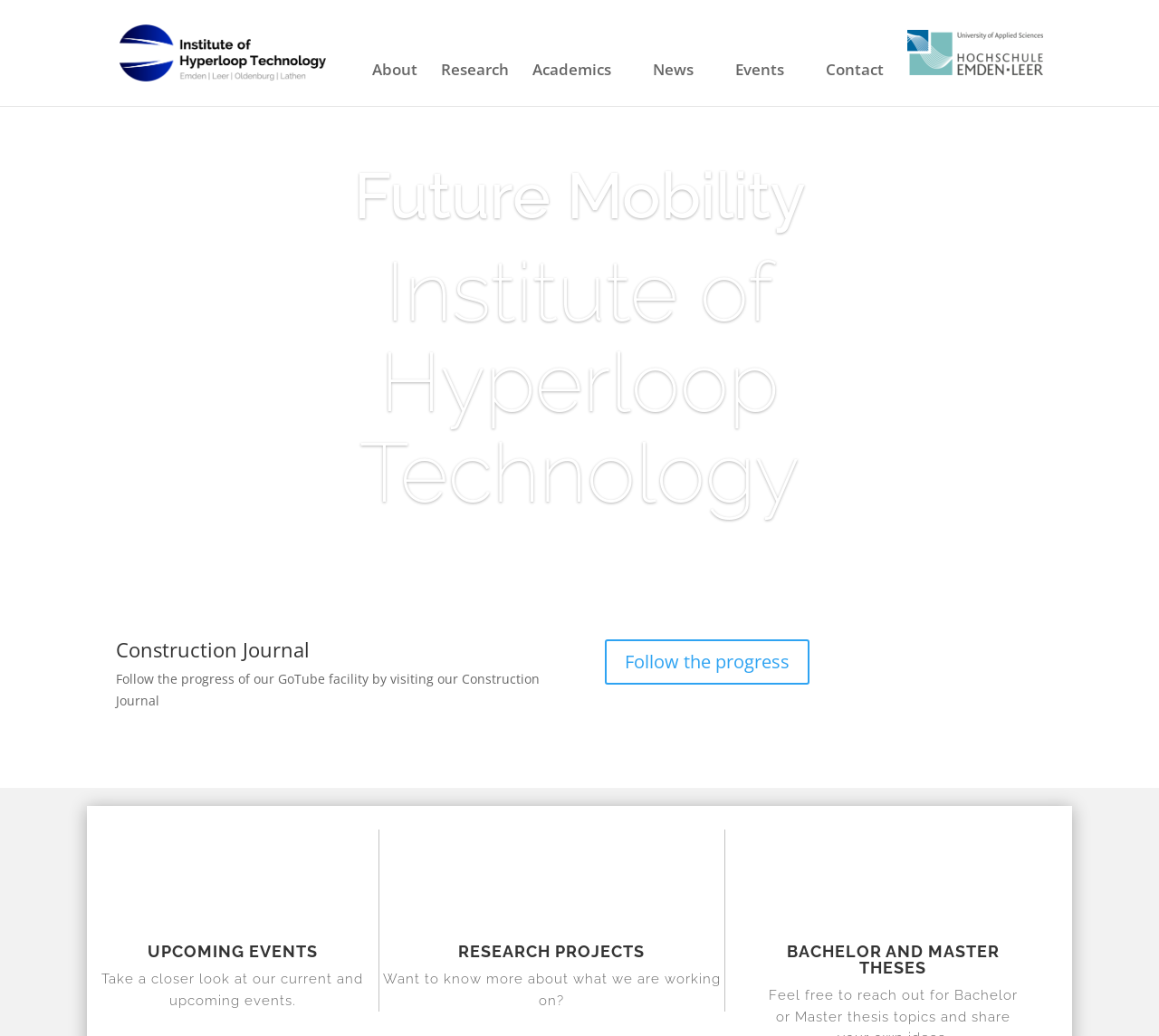Determine the bounding box coordinates for the clickable element to execute this instruction: "Learn more about the research projects". Provide the coordinates as four float numbers between 0 and 1, i.e., [left, top, right, bottom].

[0.396, 0.909, 0.557, 0.927]